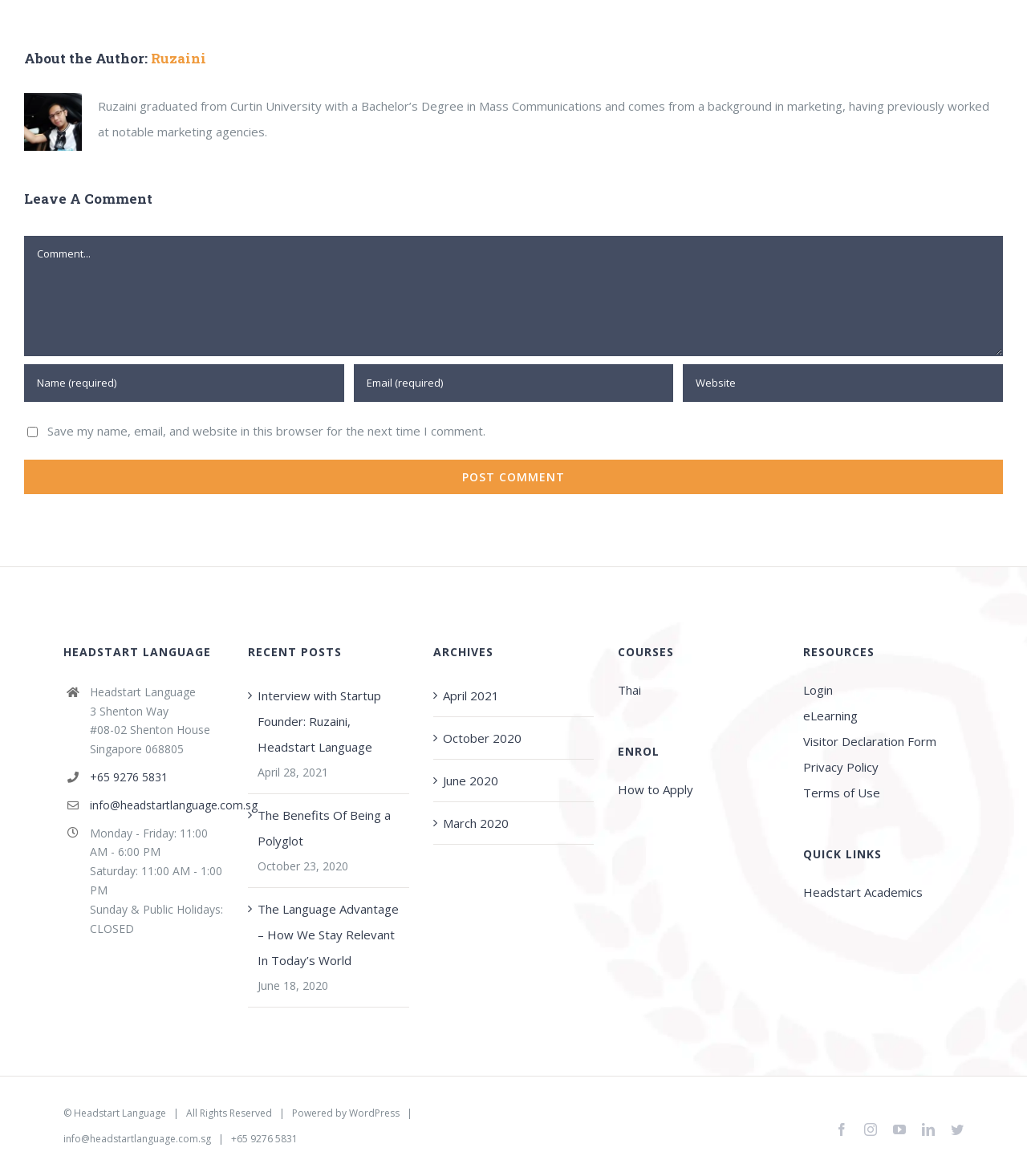Specify the bounding box coordinates of the region I need to click to perform the following instruction: "Click the 'Login' link under 'RESOURCES'". The coordinates must be four float numbers in the range of 0 to 1, i.e., [left, top, right, bottom].

[0.782, 0.576, 0.938, 0.597]